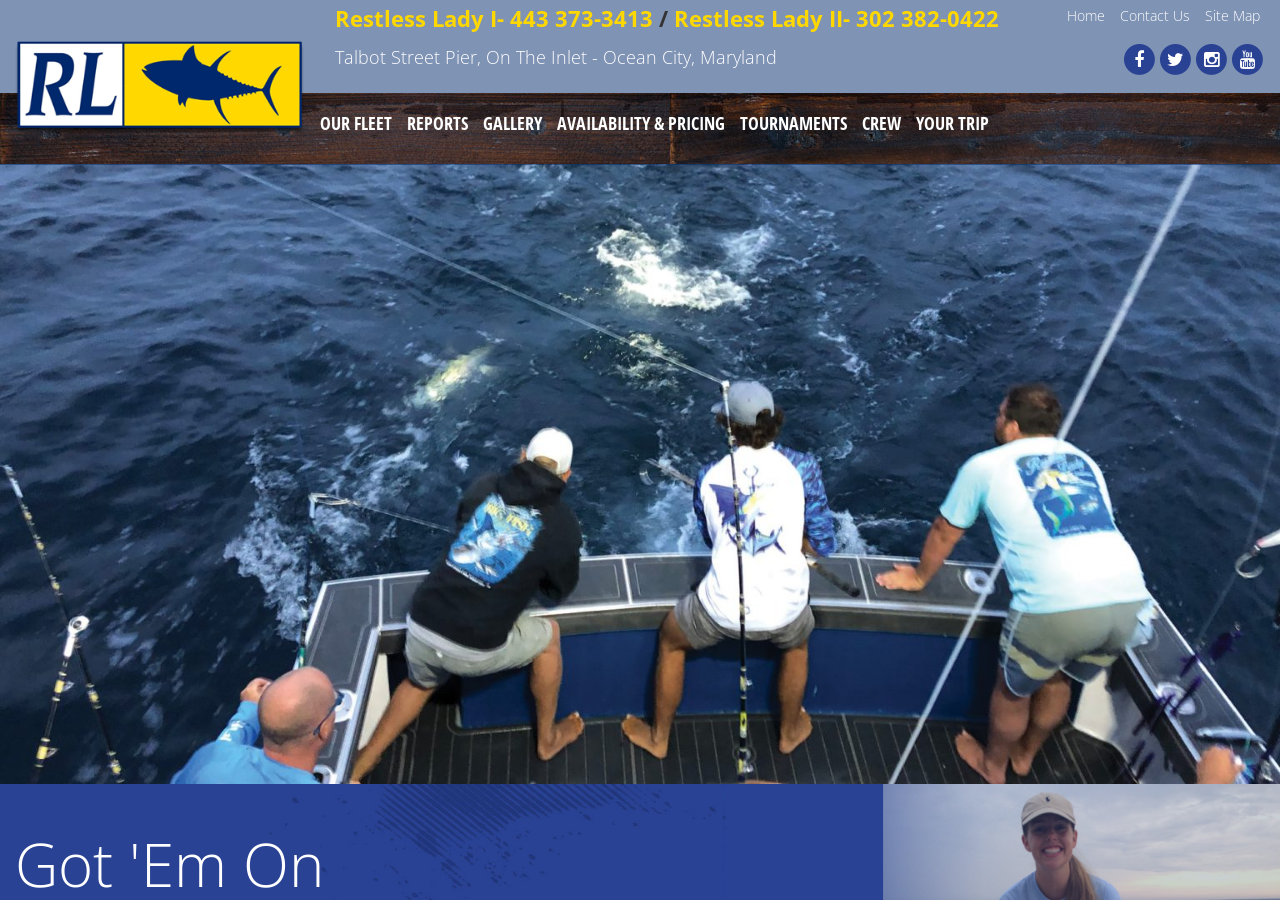Find the bounding box of the element with the following description: "Fa Paper Stacks". The coordinates must be four float numbers between 0 and 1, formatted as [left, top, right, bottom].

None